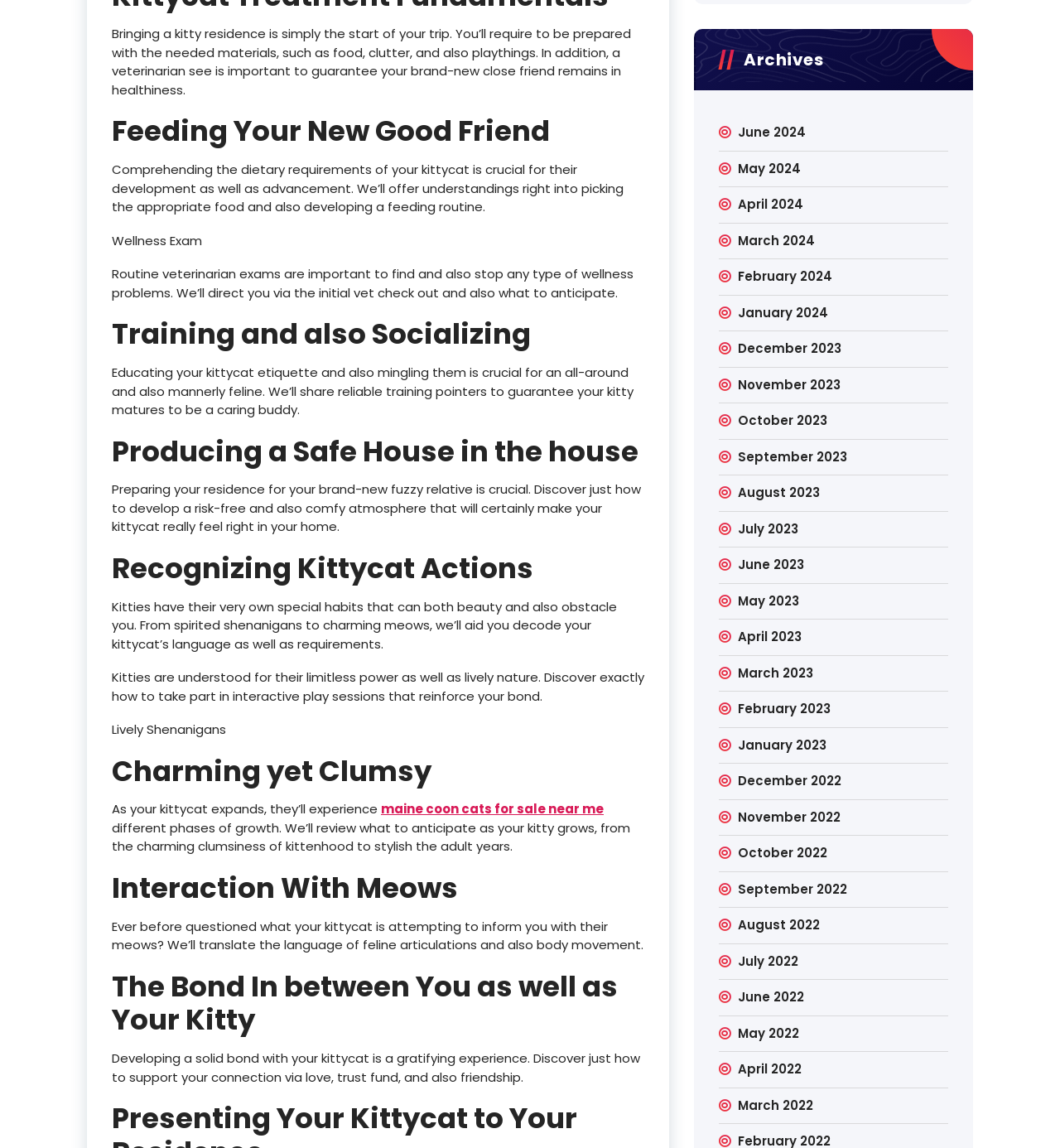Provide a short answer to the following question with just one word or phrase: What is the first step in bringing a kitty home?

Be prepared with needed materials